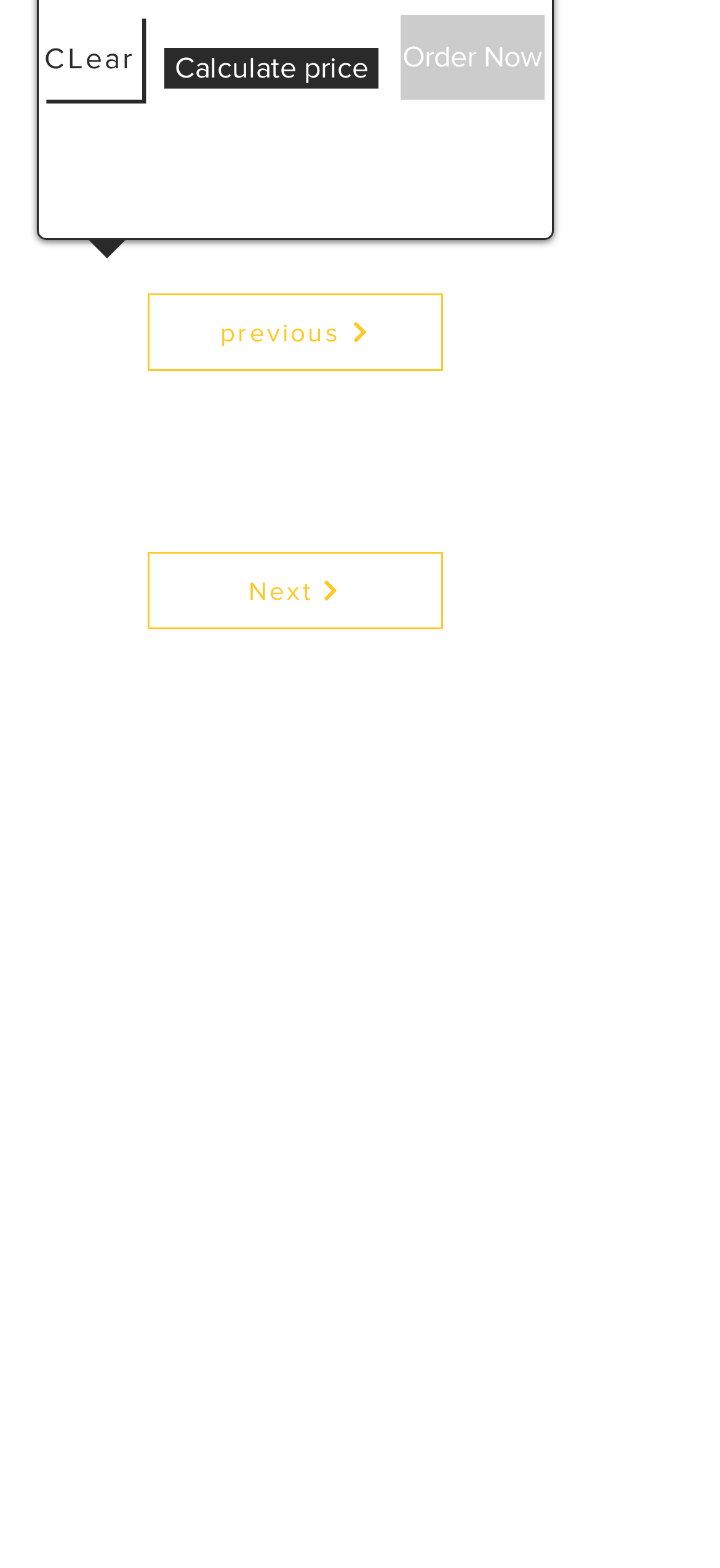Please locate the bounding box coordinates of the element that should be clicked to complete the given instruction: "Click the 'Order Now' button".

[0.556, 0.009, 0.756, 0.064]